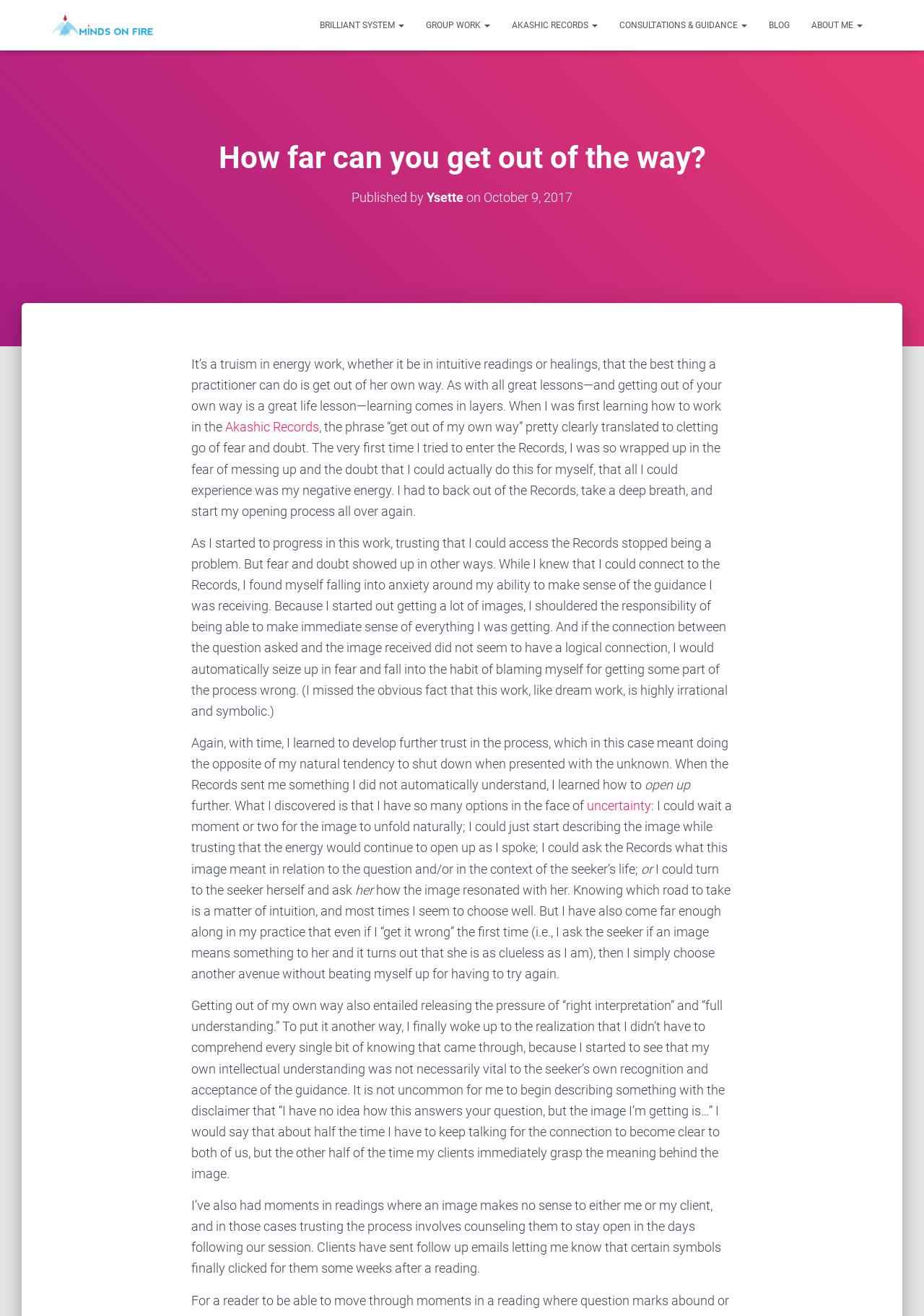What is the bounding box coordinate of the link 'Minds On Fire'?
Look at the screenshot and give a one-word or phrase answer.

[0.043, 0.005, 0.177, 0.033]